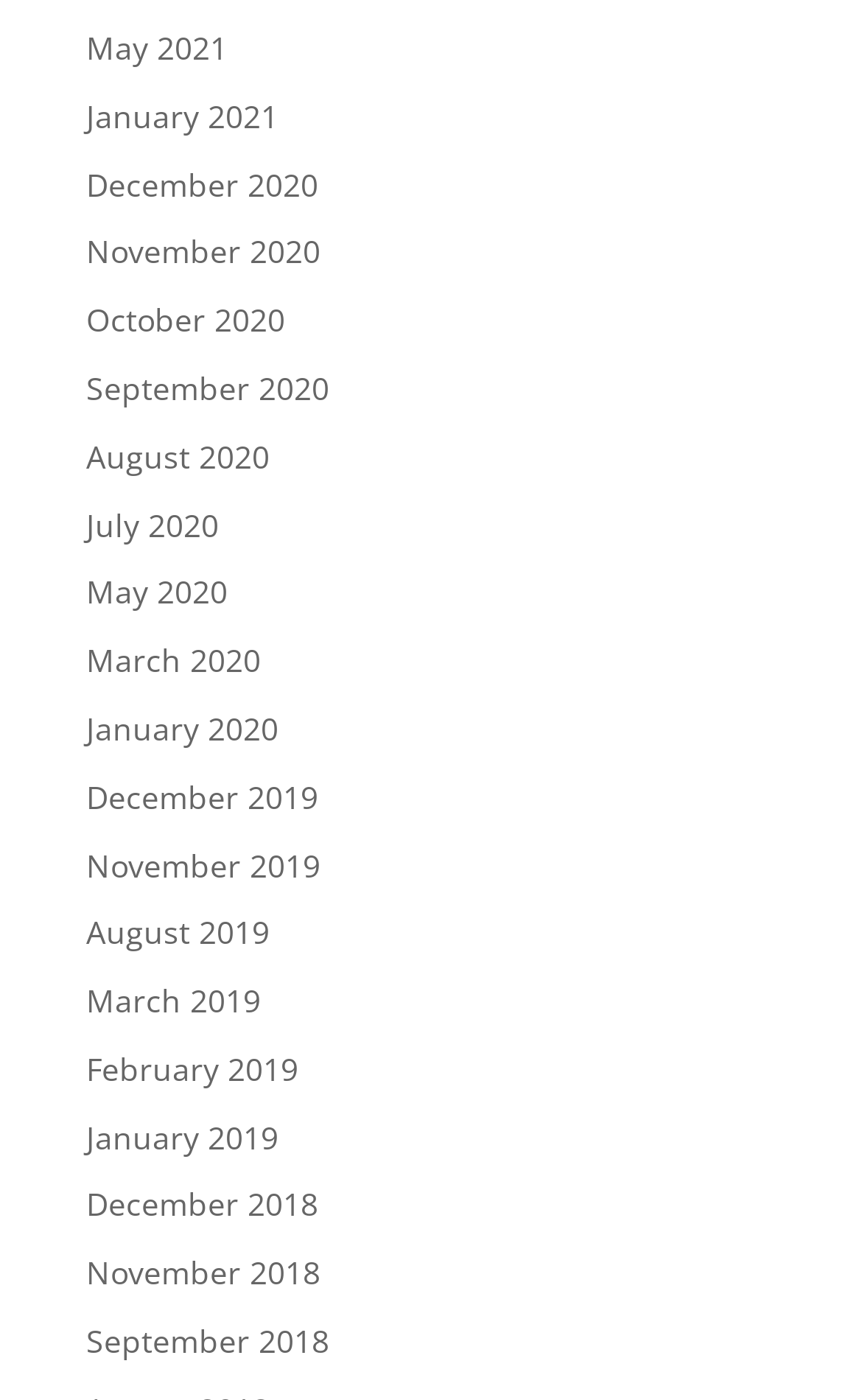Please indicate the bounding box coordinates for the clickable area to complete the following task: "access November 2020". The coordinates should be specified as four float numbers between 0 and 1, i.e., [left, top, right, bottom].

[0.1, 0.165, 0.372, 0.195]